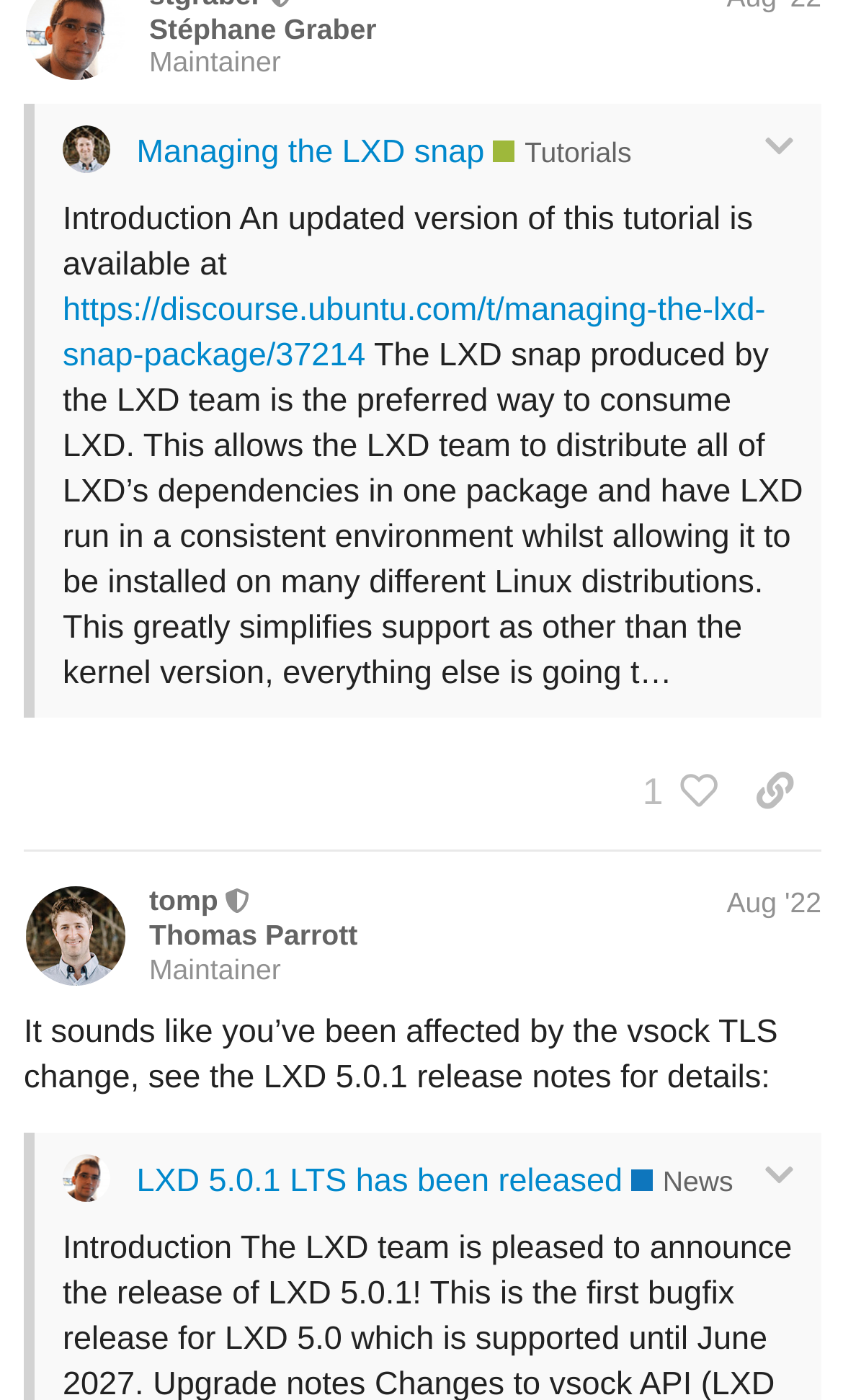What is the release announcement about?
Provide a detailed and extensive answer to the question.

The question can be answered by looking at the link 'LXD 5.0.1 LTS has been released' which is located near the bottom of the webpage, indicating that it is a release announcement about LXD 5.0.1 LTS.